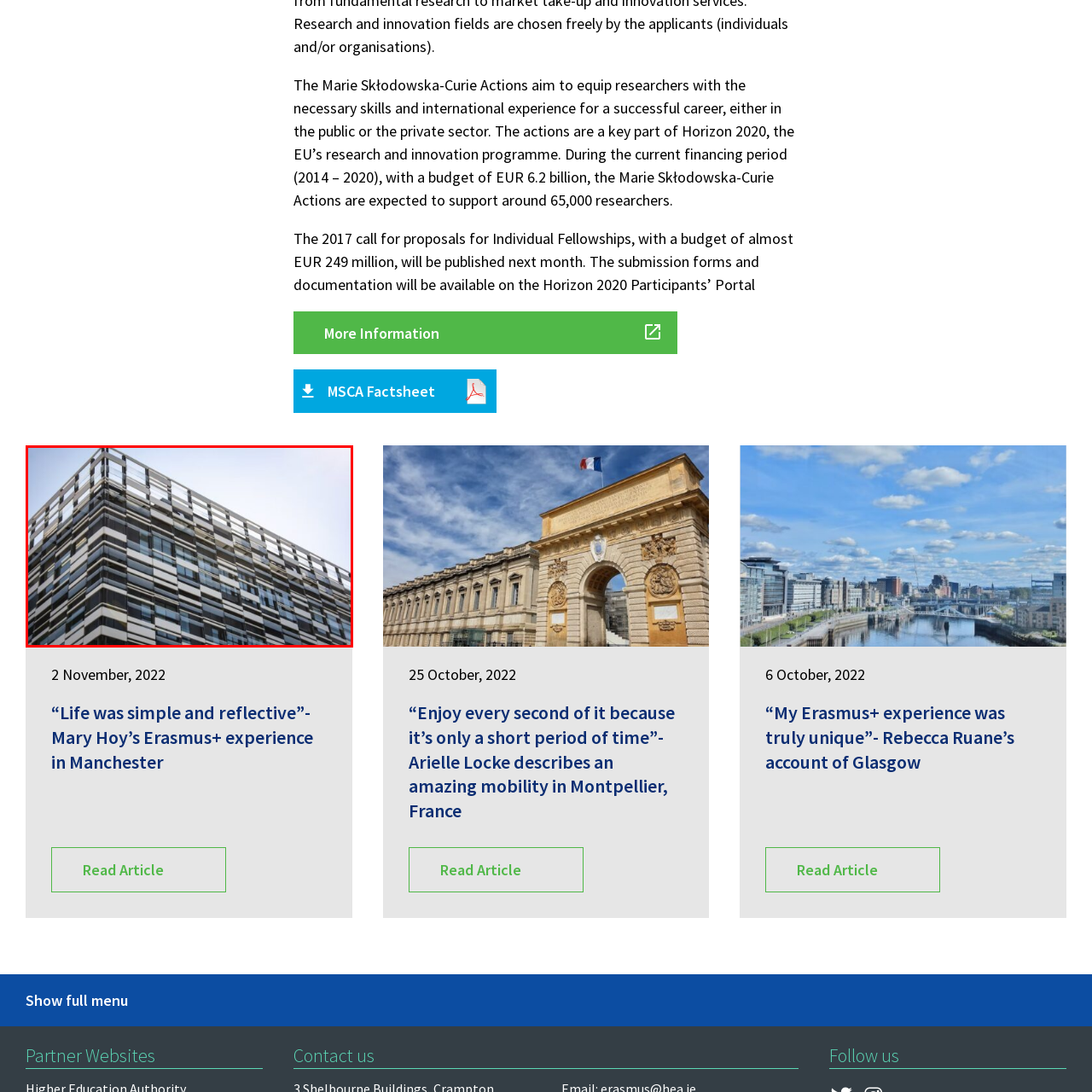Observe the visual content surrounded by a red rectangle, What is the atmosphere suggested by the building's design? Respond using just one word or a short phrase.

Spacious and inviting